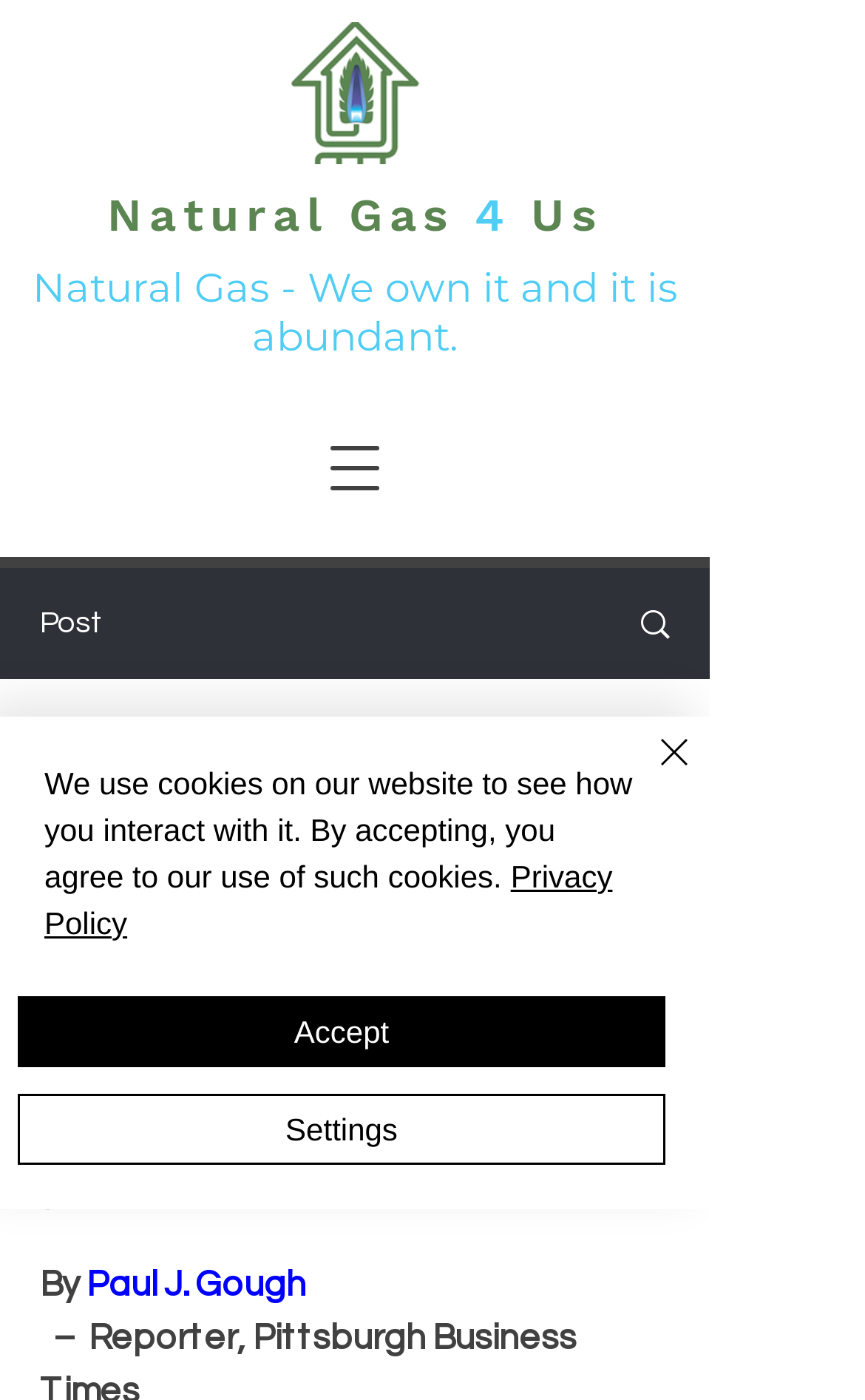Specify the bounding box coordinates of the area to click in order to follow the given instruction: "More actions on the post."

[0.738, 0.637, 0.8, 0.675]